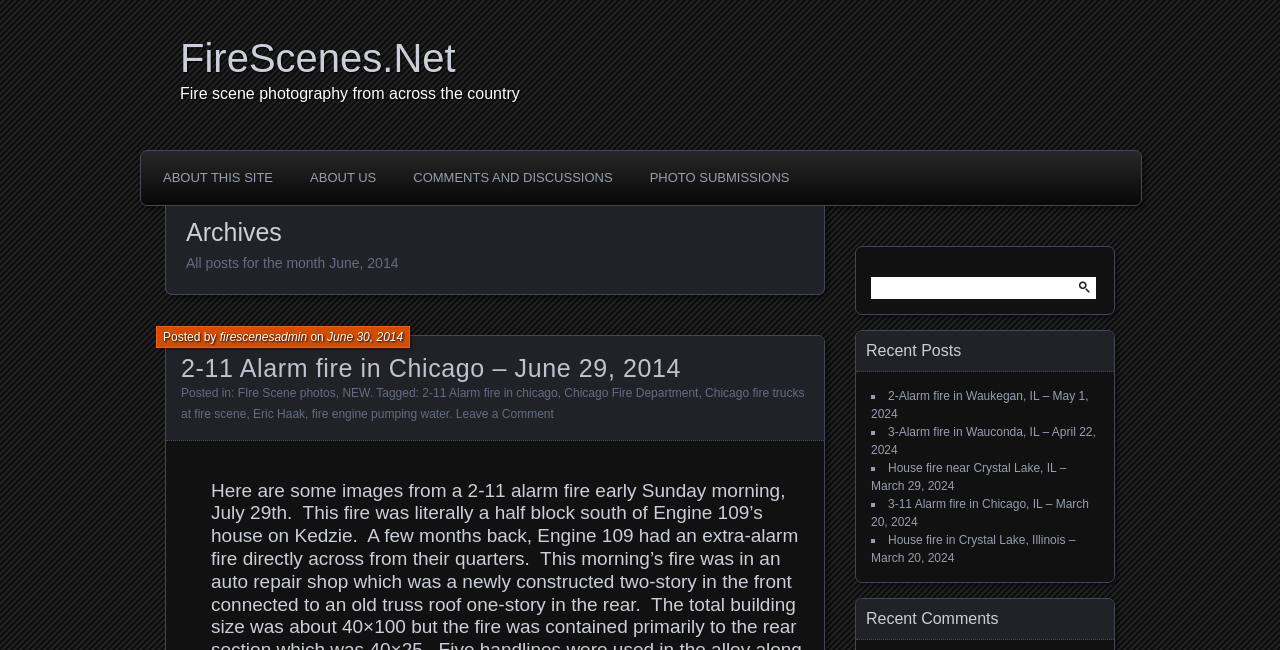Provide the bounding box coordinates for the area that should be clicked to complete the instruction: "Explore upcoming events".

None